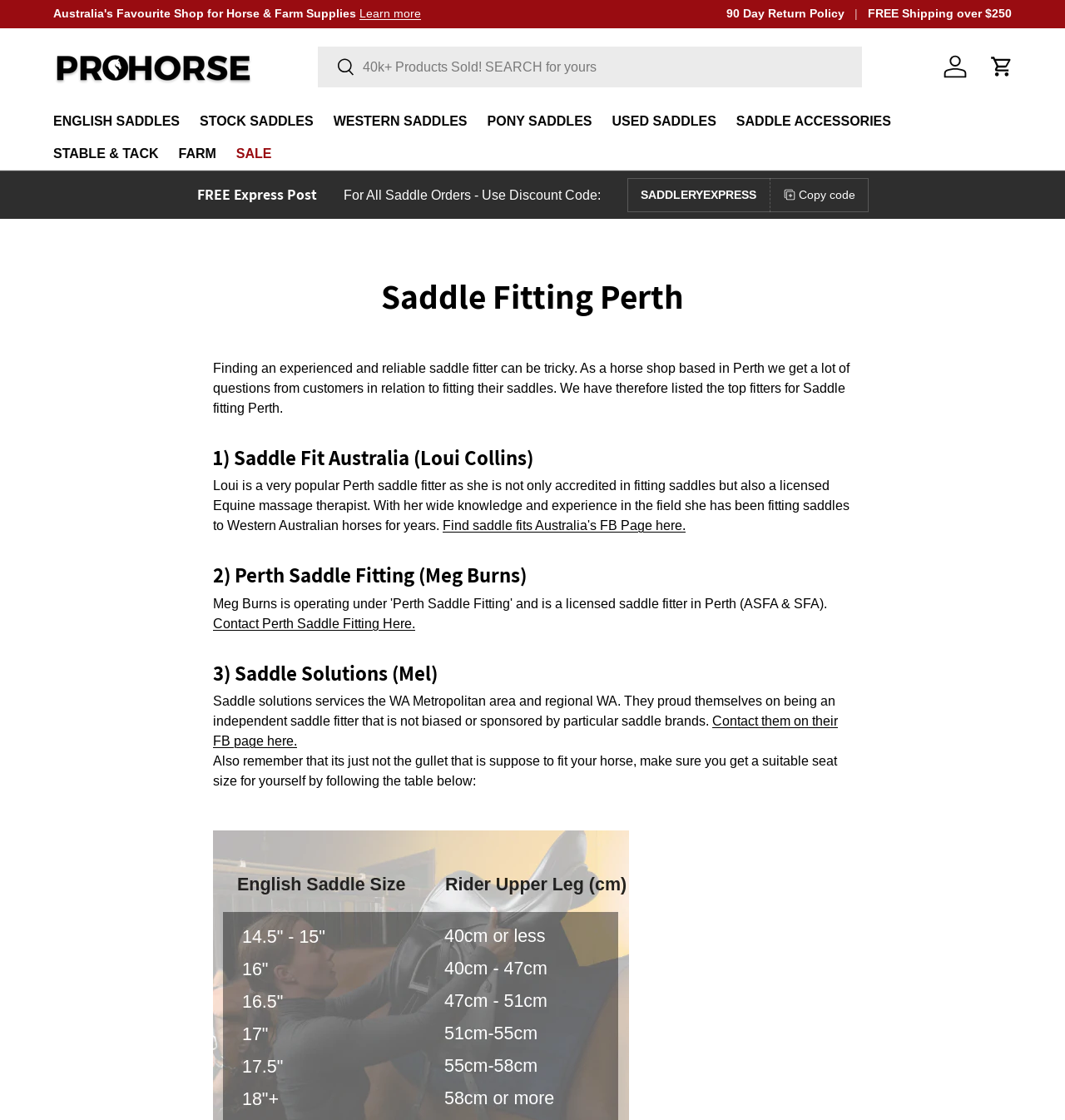Construct a thorough caption encompassing all aspects of the webpage.

This webpage is about ProHorse, a horse shop based in Perth, and it provides information on saddle fitting services in Perth. At the top of the page, there is a navigation menu with links to different categories of saddles, including English, Stock, Western, Pony, and Used Saddles, as well as Saddle Accessories and Stable & Tack. 

Below the navigation menu, there is a section promoting free express post shipping for all saddle orders, with a discount code "SADDLERYEXPRESS" that can be copied. 

The main content of the page is about saddle fitting in Perth, with a brief introduction explaining the importance of finding an experienced and reliable saddle fitter. The page then lists the top three saddle fitters in Perth, including Saddle Fit Australia (Loui Collins), Perth Saddle Fitting (Meg Burns), and Saddle Solutions (Mel). Each fitter is described with a brief paragraph, and there are links to their Facebook pages or contact information. 

Additionally, there is a reminder at the bottom of the page to consider not only the gullet size but also the seat size when choosing a saddle, with a table provided for reference.